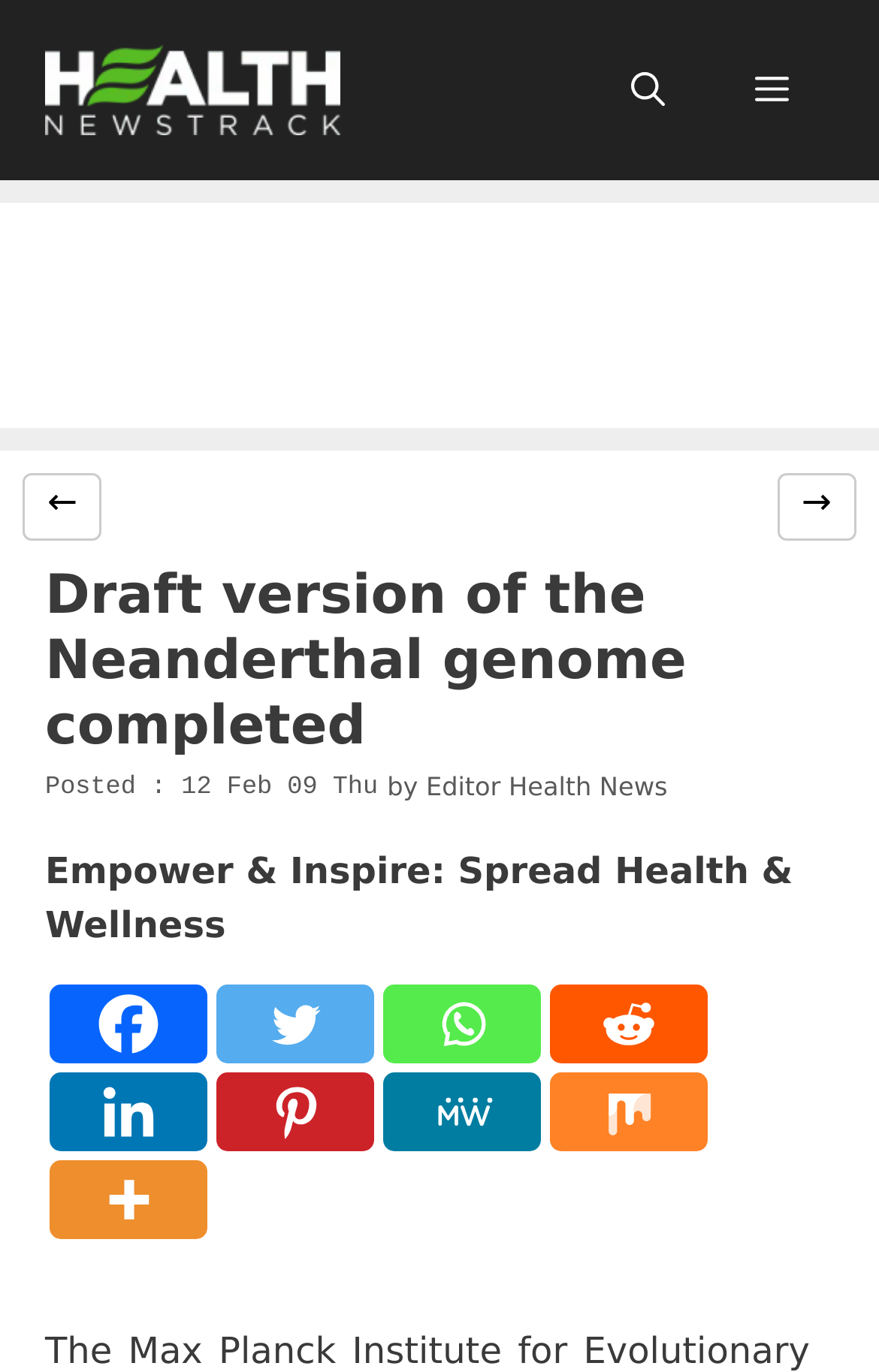Find the bounding box coordinates of the clickable region needed to perform the following instruction: "Go to Health Newstrack". The coordinates should be provided as four float numbers between 0 and 1, i.e., [left, top, right, bottom].

[0.051, 0.048, 0.387, 0.079]